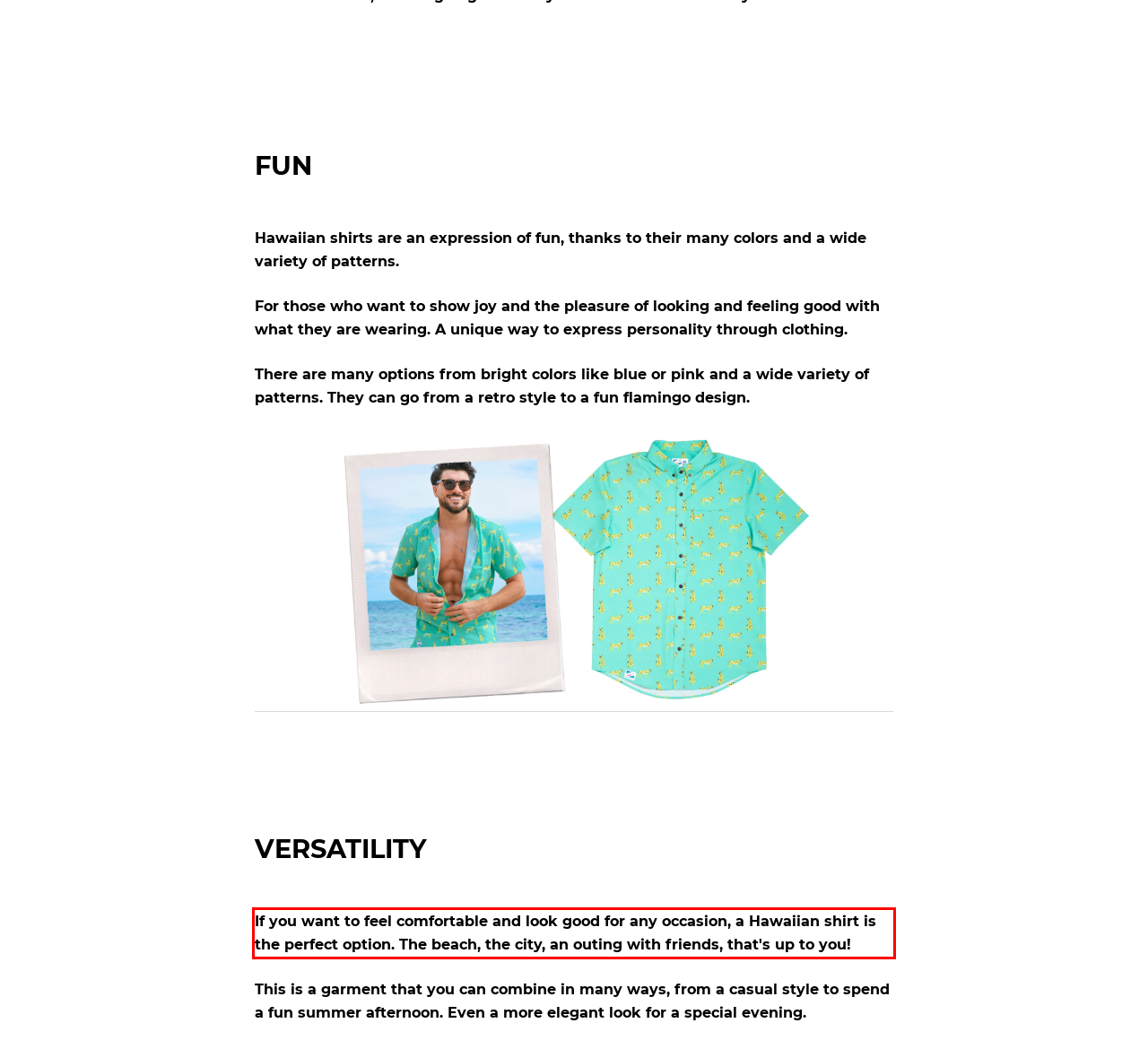Please recognize and transcribe the text located inside the red bounding box in the webpage image.

If you want to feel comfortable and look good for any occasion, a Hawaiian shirt is the perfect option. The beach, the city, an outing with friends, that's up to you!